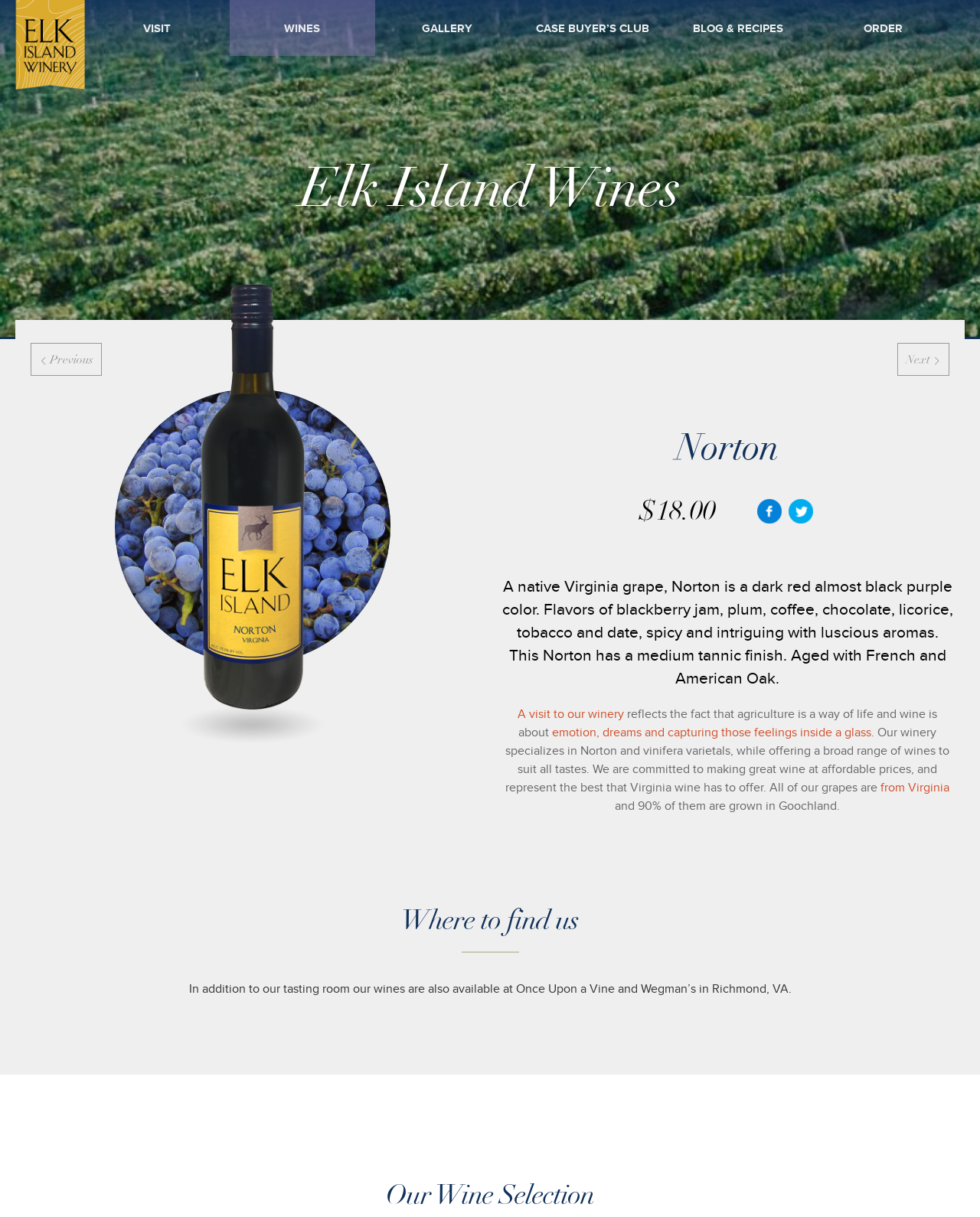Please specify the bounding box coordinates of the clickable region necessary for completing the following instruction: "Click ORDER". The coordinates must consist of four float numbers between 0 and 1, i.e., [left, top, right, bottom].

[0.827, 0.018, 0.975, 0.028]